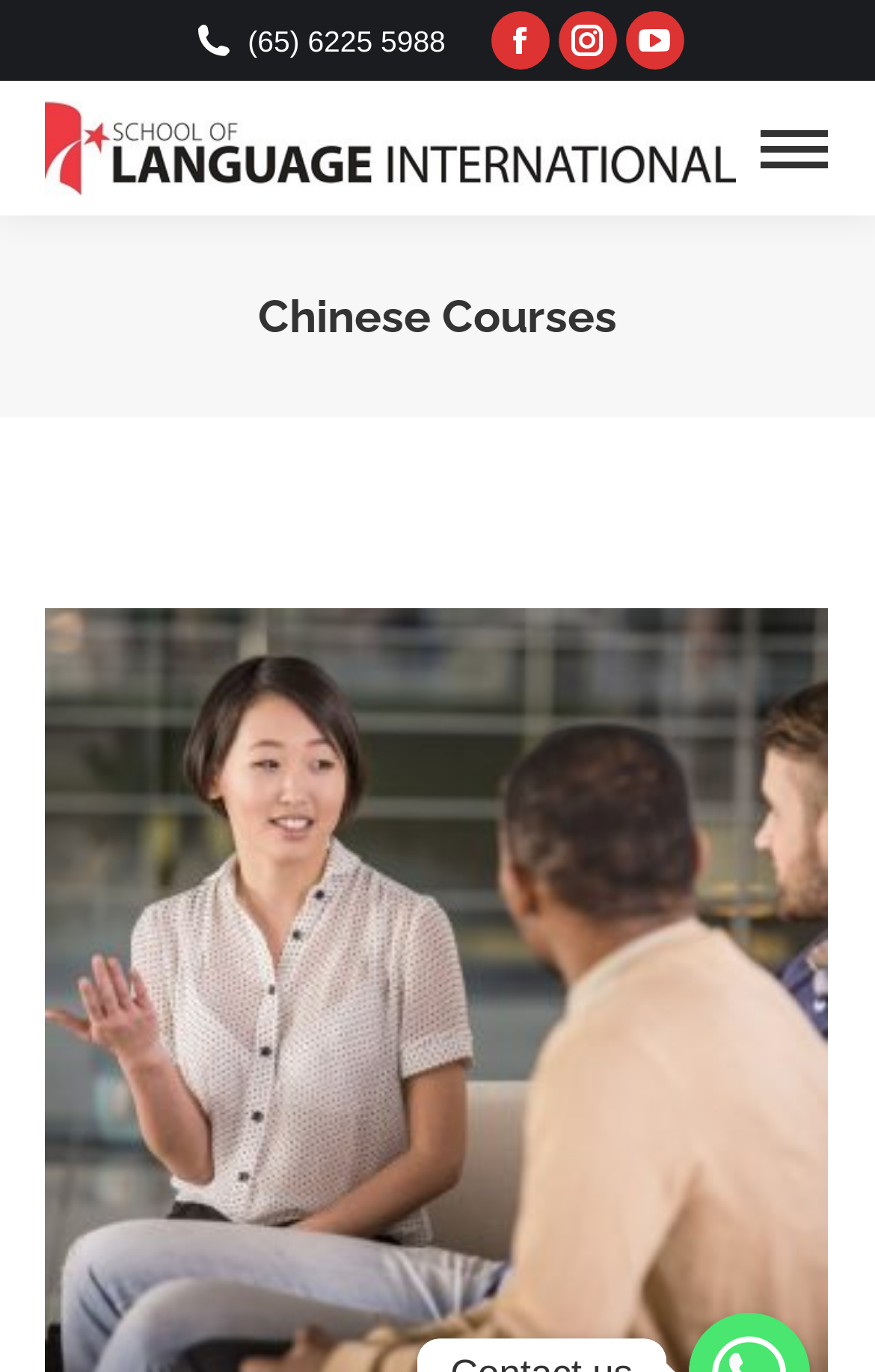Please provide a short answer using a single word or phrase for the question:
What is the current page?

CONVERSATIONAL CHINESE (MANDARIN)